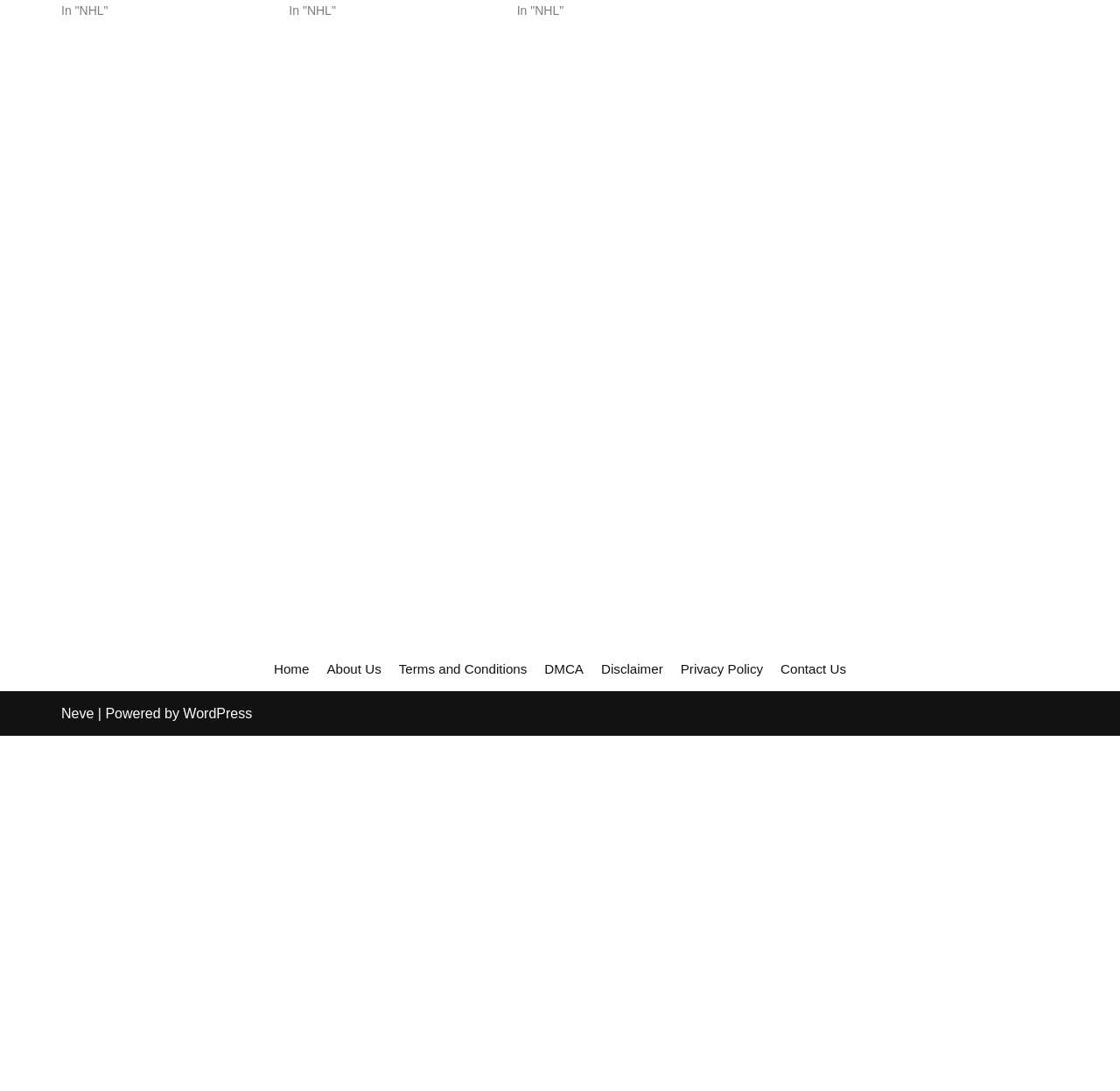Examine the image carefully and respond to the question with a detailed answer: 
What is the footer menu for?

The footer menu appears to be providing links to other pages on the website, such as 'Home', 'About Us', and 'Contact Us'. This menu is likely intended to help users navigate to other parts of the website.